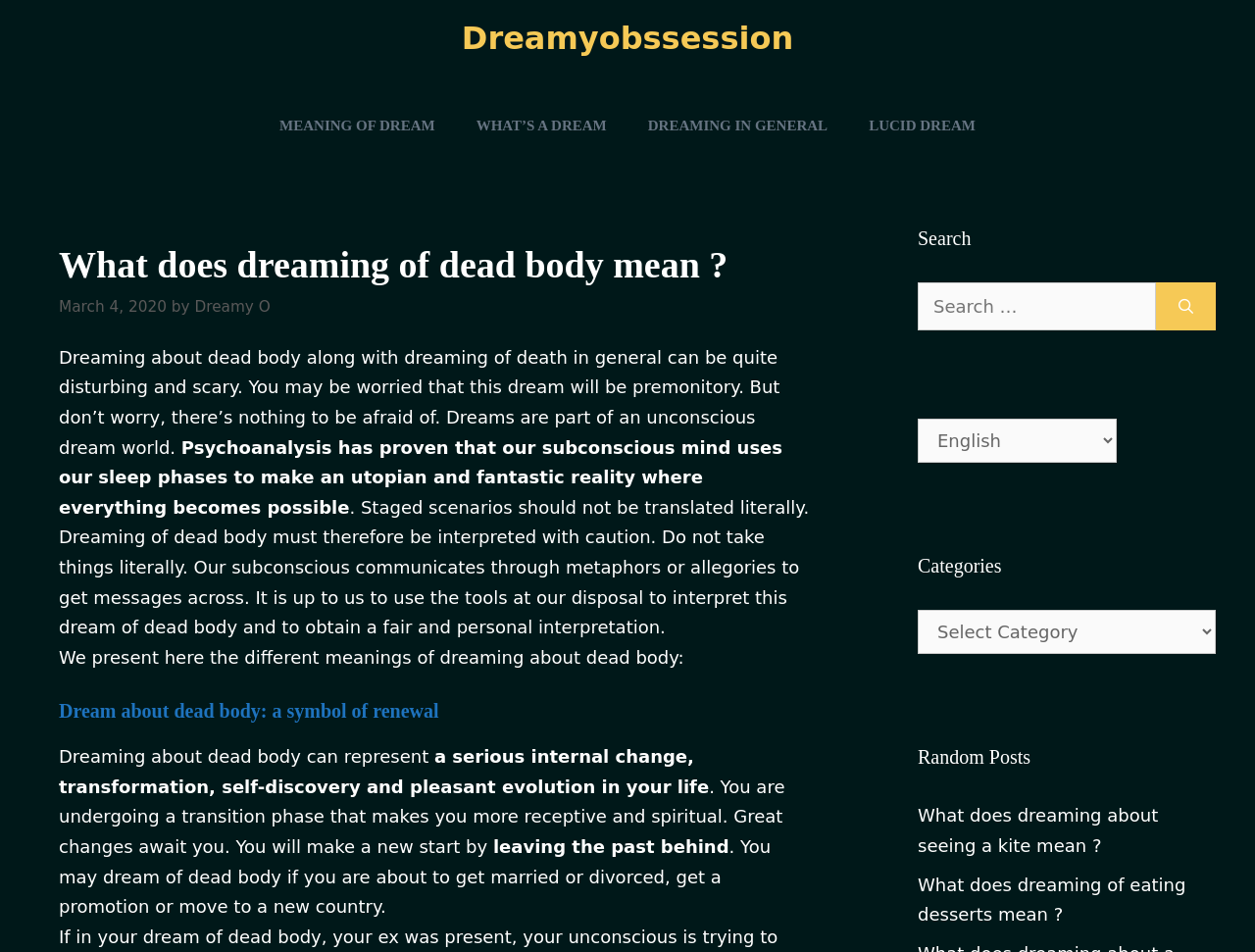Specify the bounding box coordinates of the area to click in order to follow the given instruction: "Click on the 'What does dreaming about seeing a kite mean?' link."

[0.731, 0.846, 0.923, 0.899]